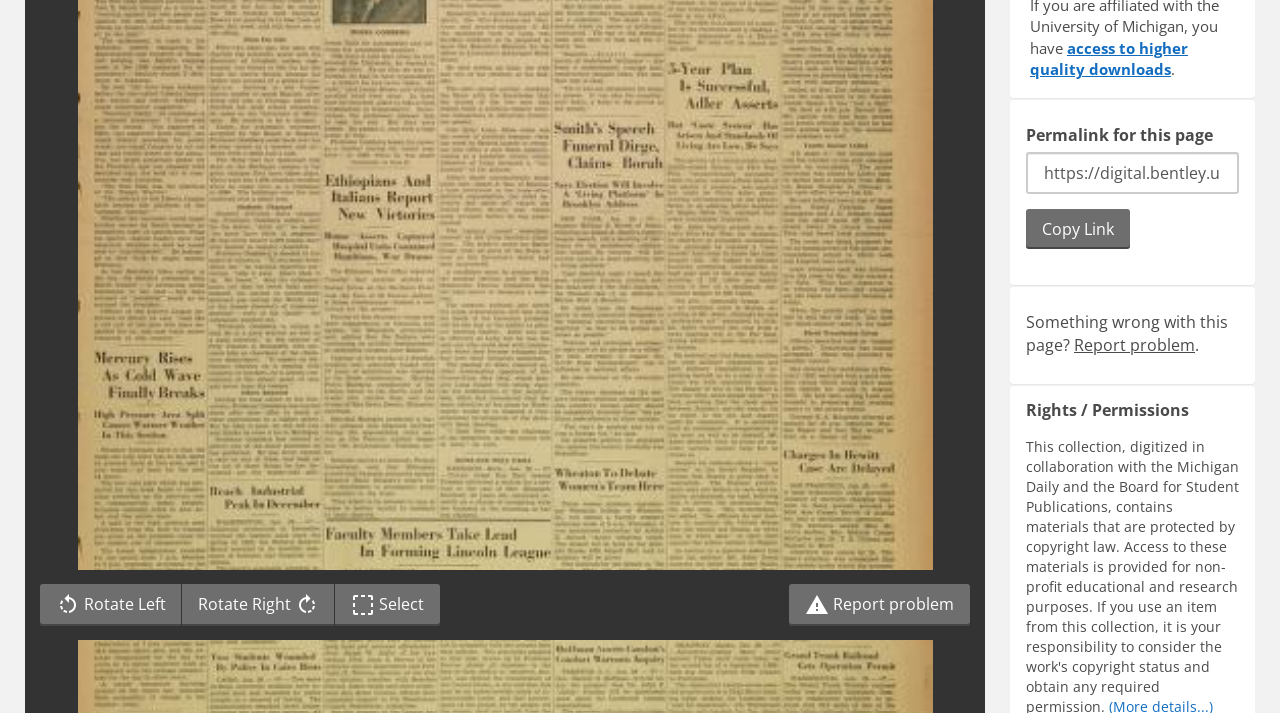Please predict the bounding box coordinates (top-left x, top-left y, bottom-right x, bottom-right y) for the UI element in the screenshot that fits the description: access to higher quality downloads

[0.805, 0.053, 0.928, 0.111]